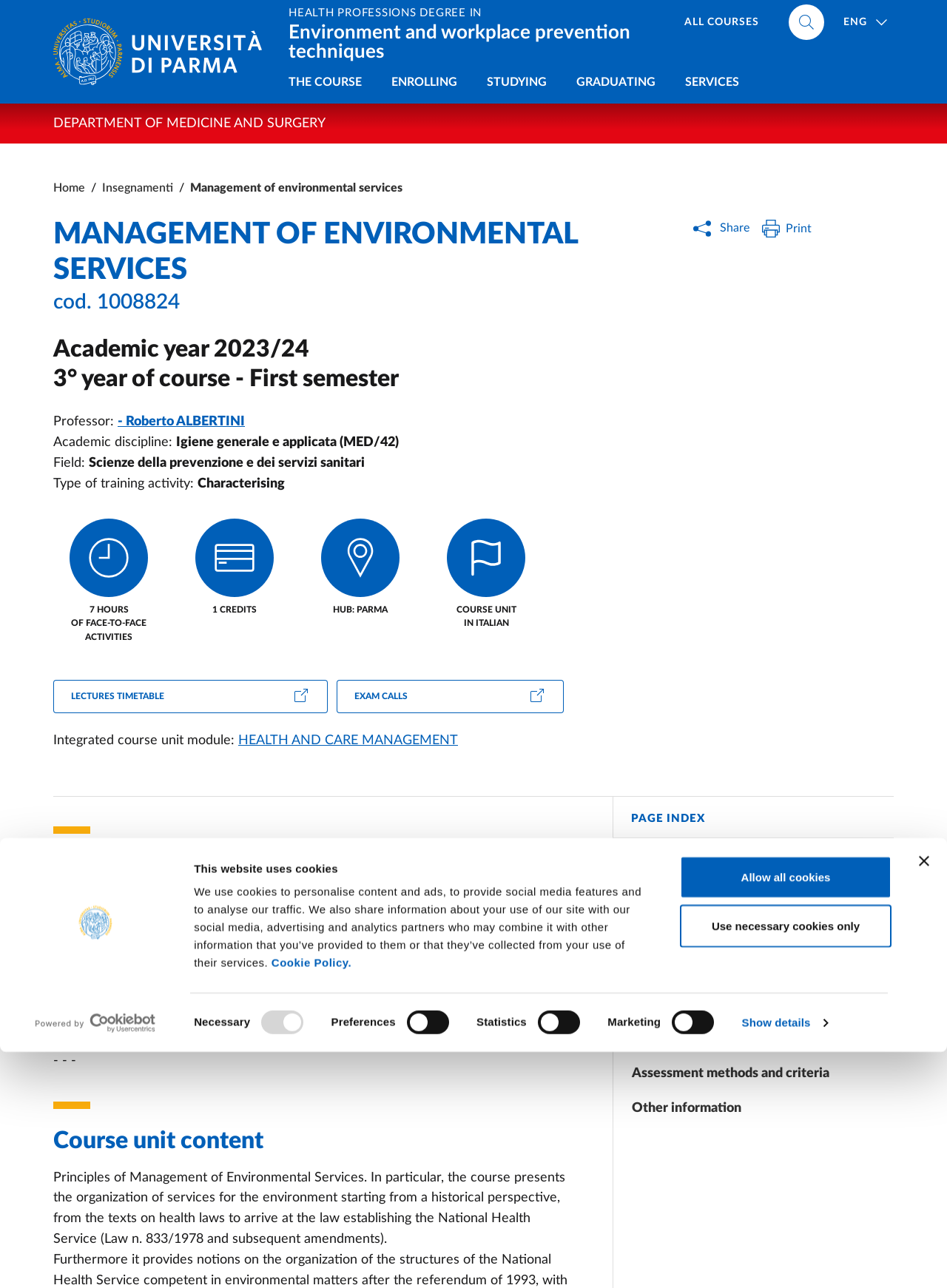Provide the bounding box coordinates for the UI element that is described as: "HEALTH AND CARE MANAGEMENT".

[0.252, 0.57, 0.484, 0.58]